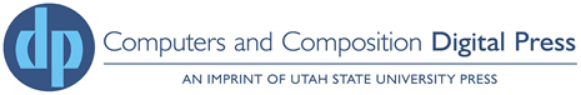What is the affiliation of Computers and Composition Digital Press?
Give a single word or phrase answer based on the content of the image.

Utah State University Press